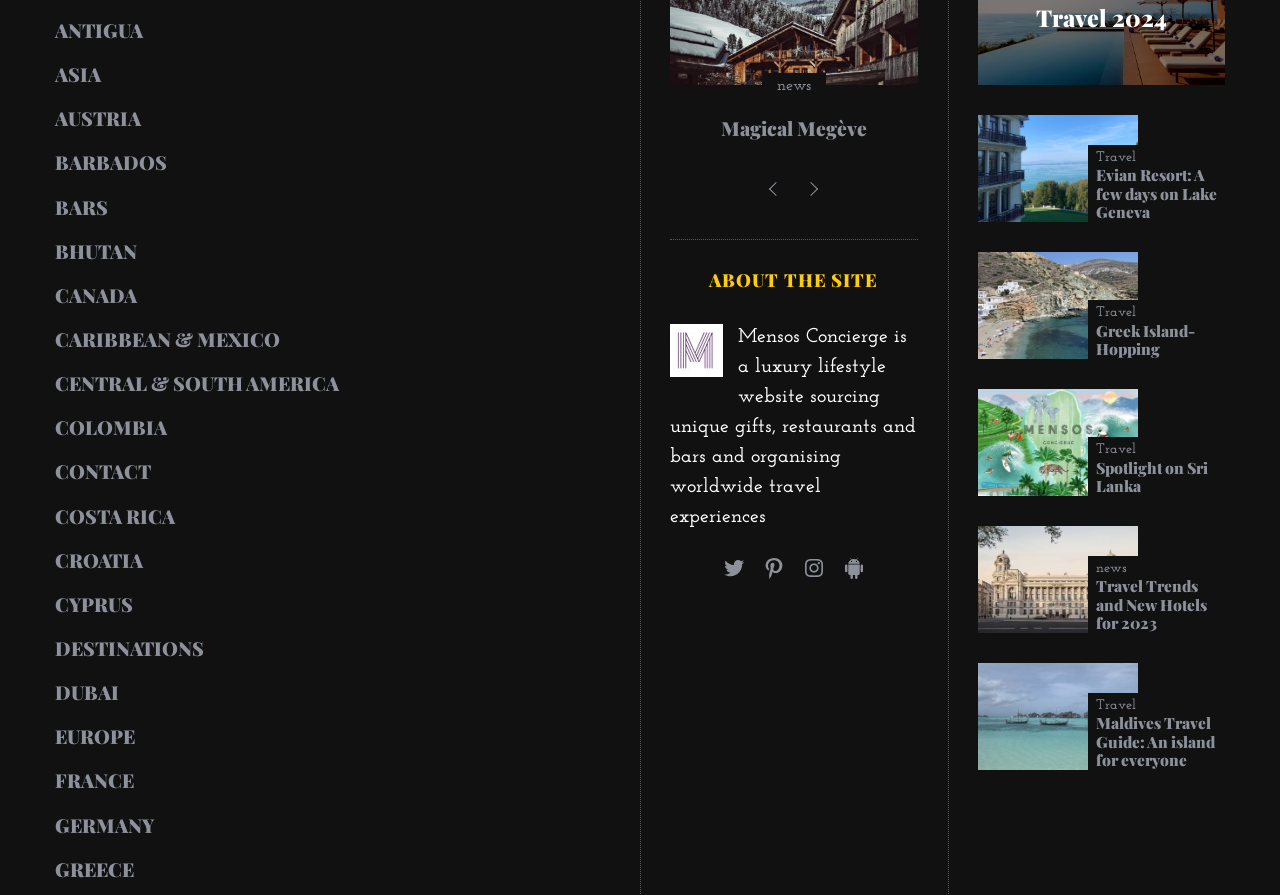What is the topic of the first travel article?
Look at the screenshot and provide an in-depth answer.

I found the first travel article with the heading 'Heckfield Place: Safe Haven'.